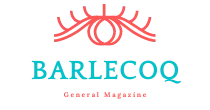Describe the image thoroughly, including all noticeable details.

The image features the logo of "Barlecoq," a general magazine, elegantly designed with vibrant colors. The word "BARLECOQ" is prominently displayed in a bold turquoise font, while the tagline "General Magazine" is presented beneath in a more understated, smaller font. The logo is adorned with a striking graphic element above the text, which includes stylized lines that create an artistic and welcoming visual, evoking creativity and modernity. This design encapsulates the magazine's dynamic essence and its focus on diverse topics, making it visually appealing and distinctive in the media landscape.